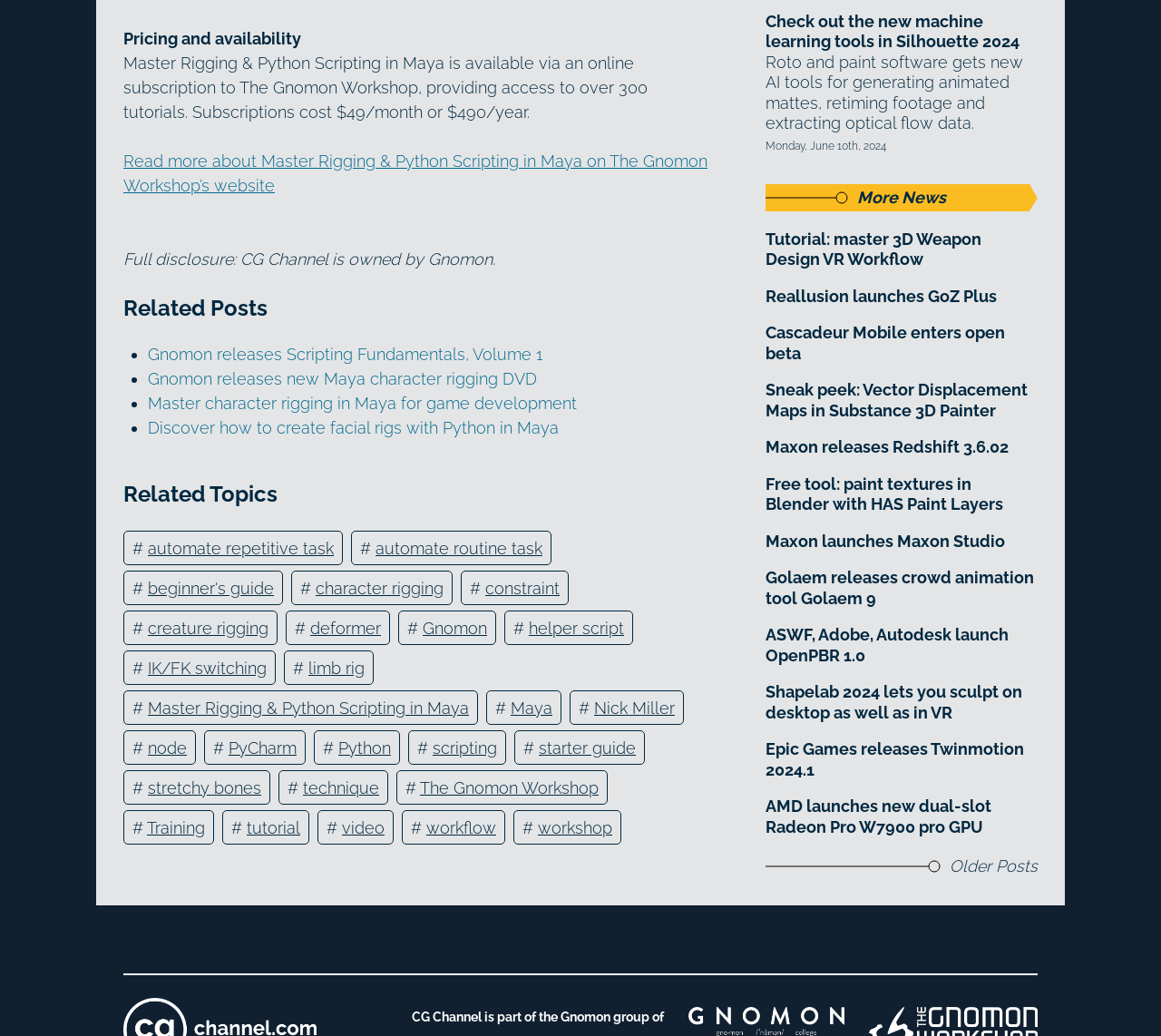What is the topic of the webpage?
Answer with a single word or short phrase according to what you see in the image.

CG and animation news